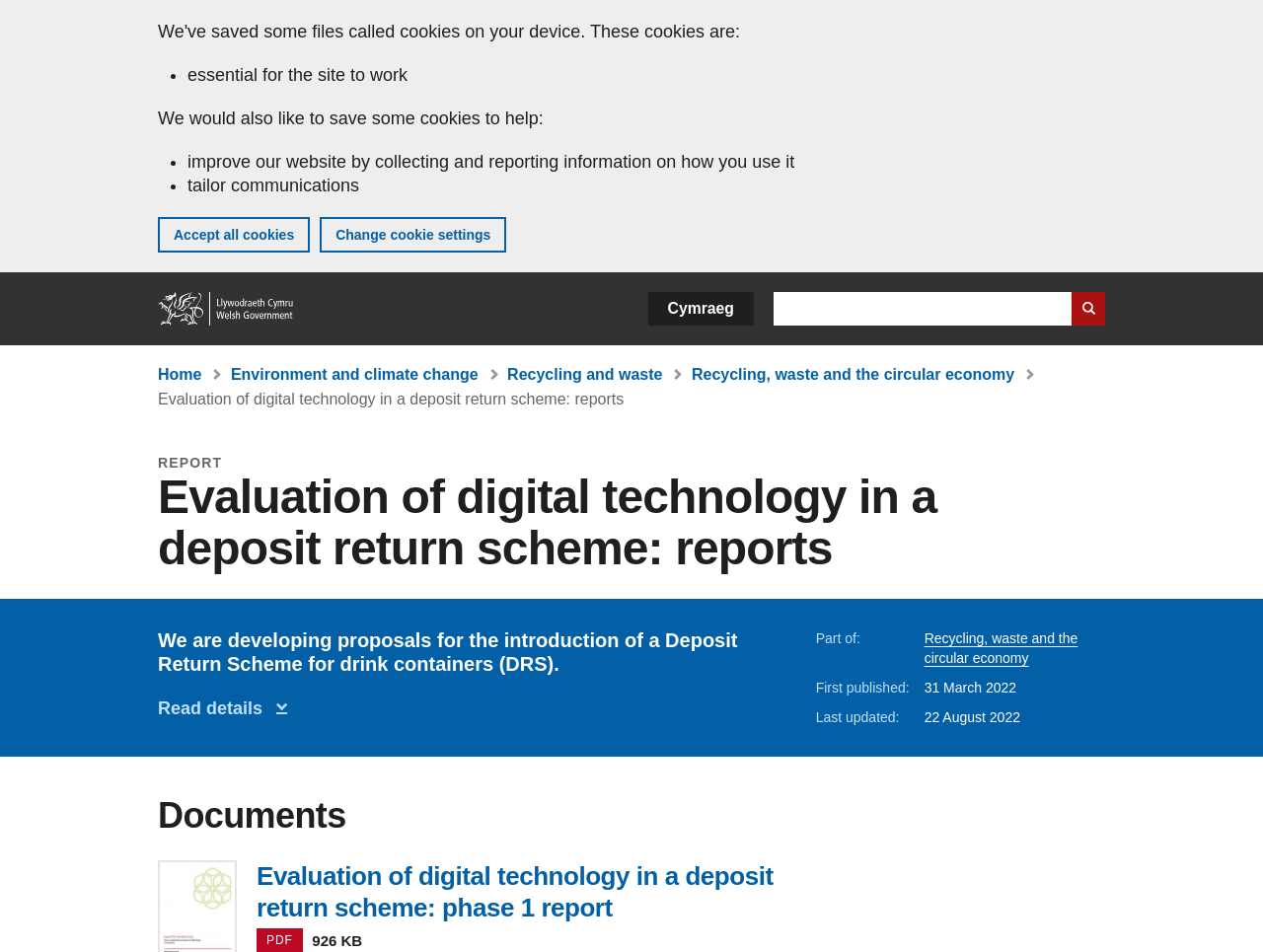Bounding box coordinates are given in the format (top-left x, top-left y, bottom-right x, bottom-right y). All values should be floating point numbers between 0 and 1. Provide the bounding box coordinate for the UI element described as: Recycling and waste (Sub-topic)

[0.402, 0.384, 0.525, 0.402]